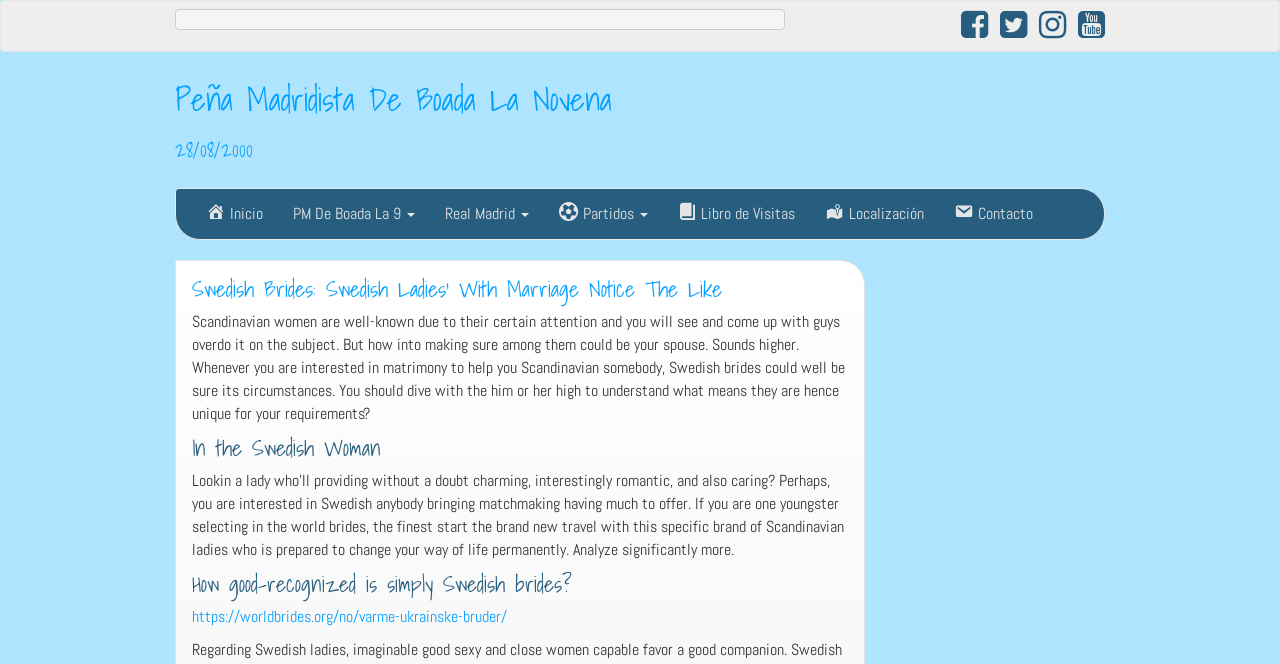What is the tone of the webpage?
Provide a detailed answer to the question, using the image to inform your response.

The tone of the webpage is informative, as it provides information about Swedish women and their characteristics, and promotional, as it encourages readers to consider them for marriage. The content is written in a way that is both educational and persuasive.